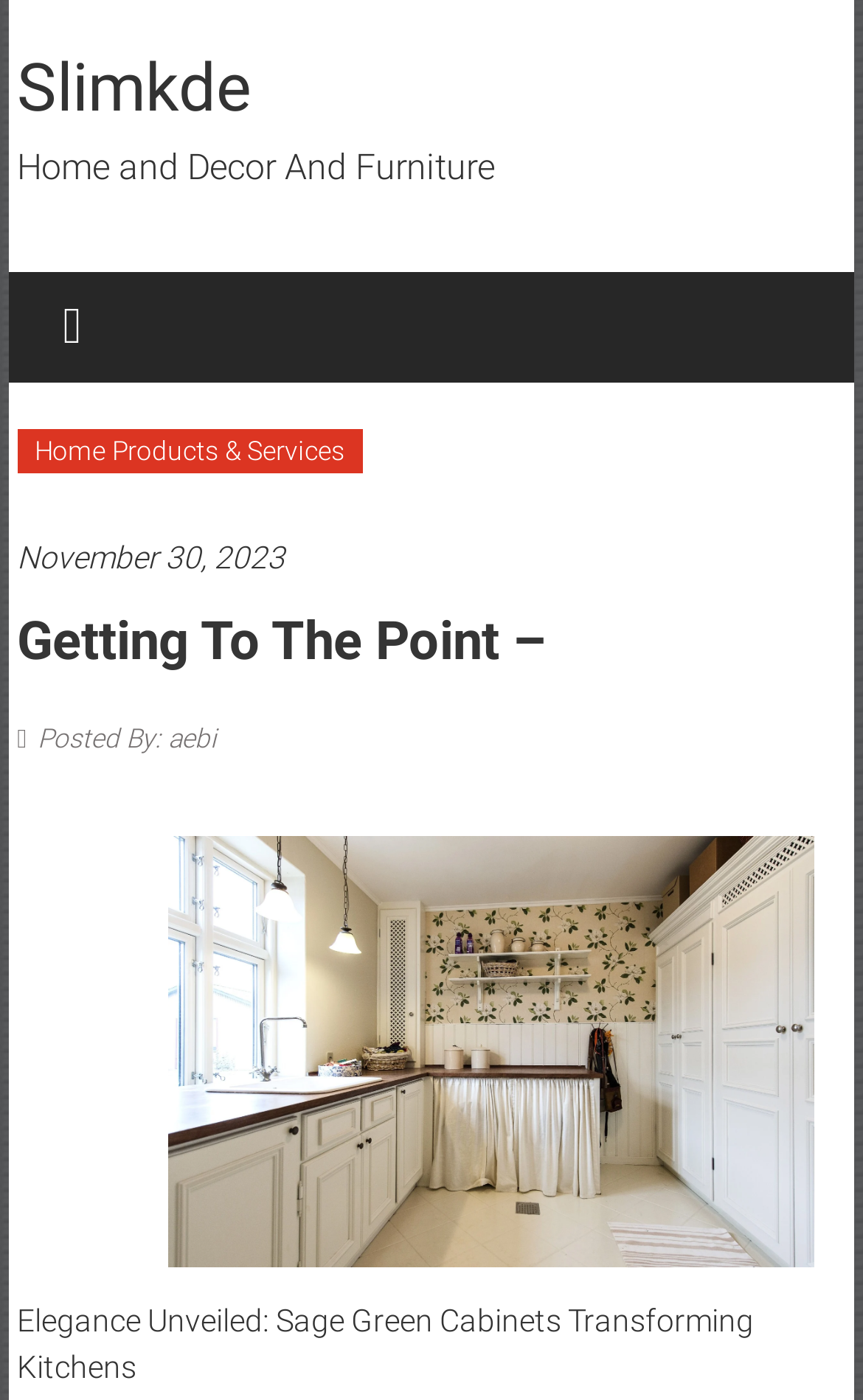Offer a meticulous caption that includes all visible features of the webpage.

The webpage is titled "Getting To The Point – – Slimkde" and appears to be a blog or article page. At the top, there is a heading with the title "Slimkde" which is also a link. Below the title, there is a section with the text "Home and Decor And Furniture" followed by a link to "Home Products & Services" and a non-breaking space character.

On the same level, there is a link to a date, "November 30, 2023", which contains a time element. Next to it, there is a header with the title "Getting To The Point –". 

Further down, there is a link with the text "Posted By: aebi" accompanied by an image. The image takes up most of the width of the page and is positioned near the bottom.

At the very bottom of the page, there is a static text block with the title "Elegance Unveiled: Sage Green Cabinets Transforming Kitchens". This text block spans almost the entire width of the page.